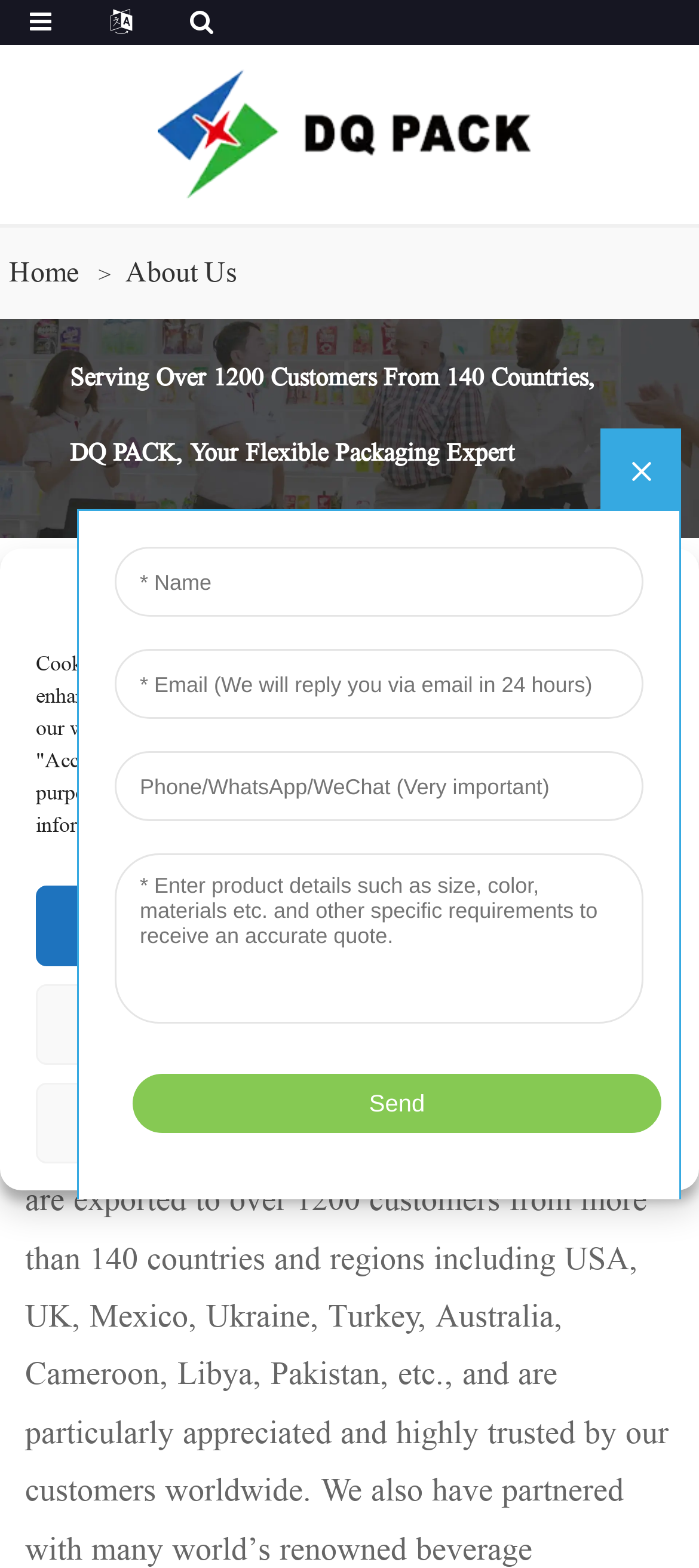Find the bounding box coordinates for the element described here: "About Us".

[0.179, 0.162, 0.338, 0.184]